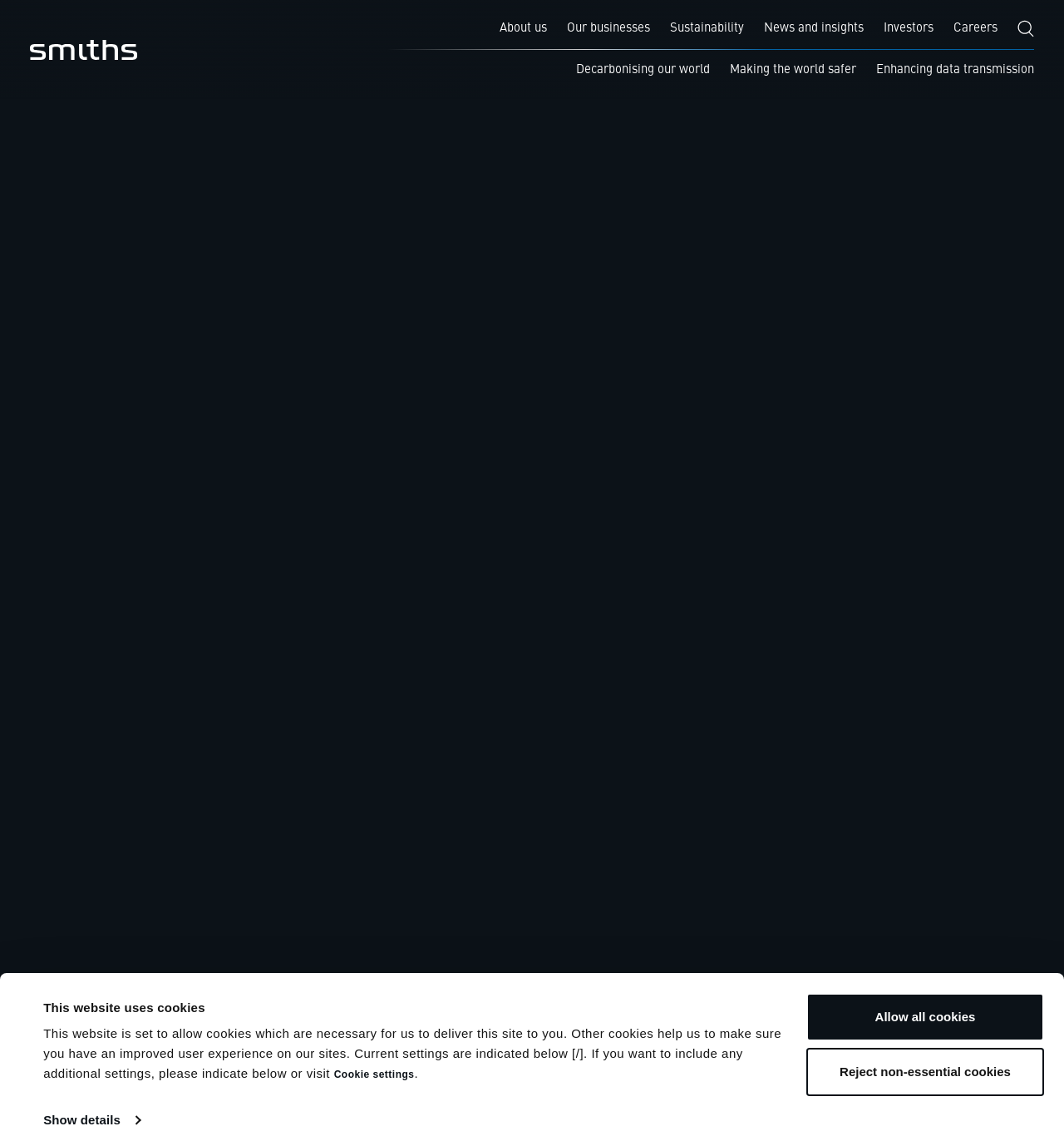Identify the bounding box coordinates for the UI element described by the following text: "alt="Smiths Group Plc Logo"". Provide the coordinates as four float numbers between 0 and 1, in the format [left, top, right, bottom].

[0.028, 0.035, 0.13, 0.052]